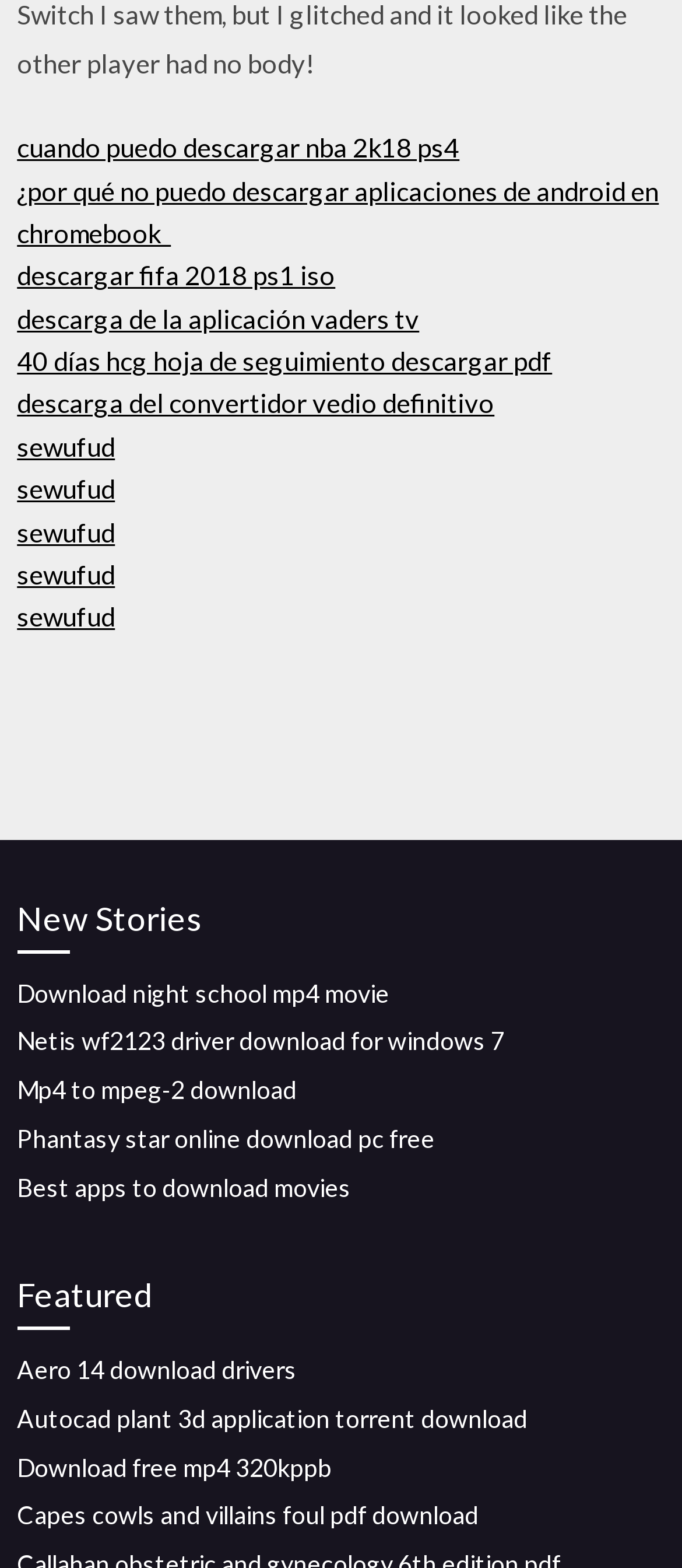Please provide a brief answer to the following inquiry using a single word or phrase:
How many headings are there on the webpage?

2